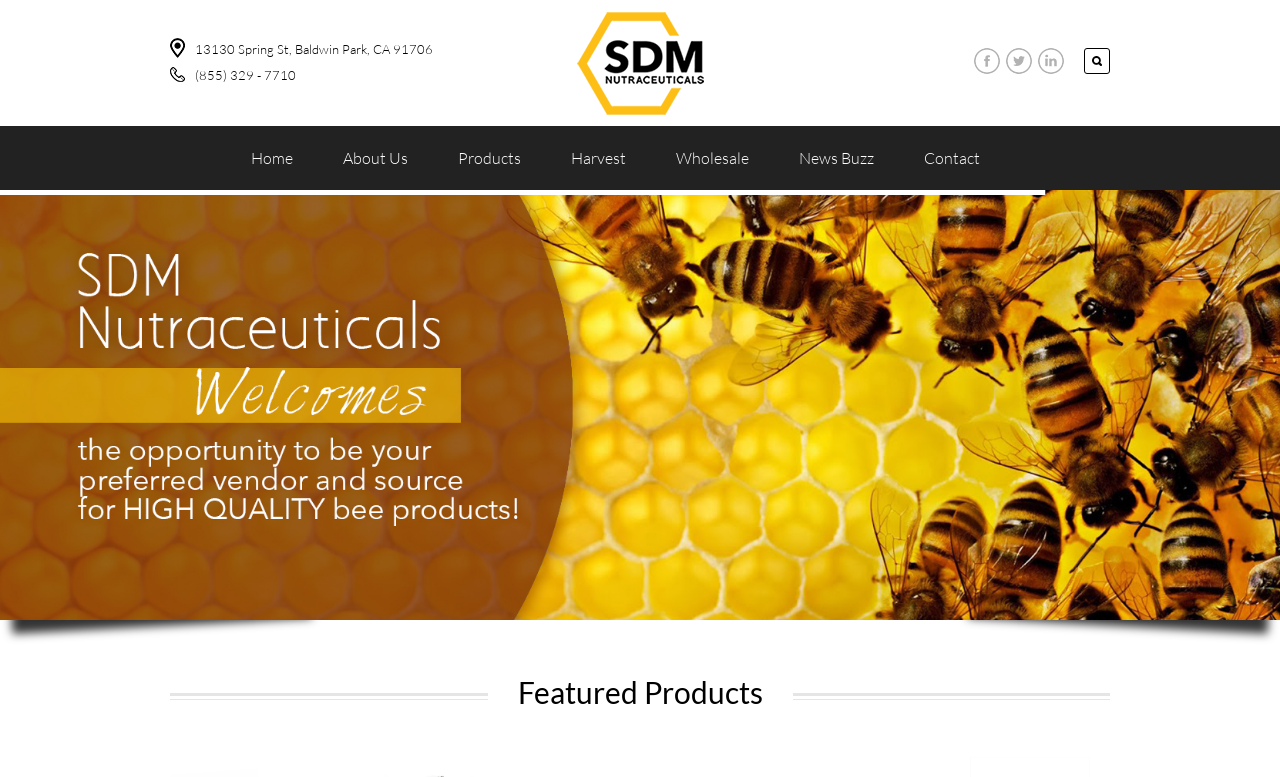Indicate the bounding box coordinates of the clickable region to achieve the following instruction: "visit the home page."

[0.177, 0.162, 0.249, 0.245]